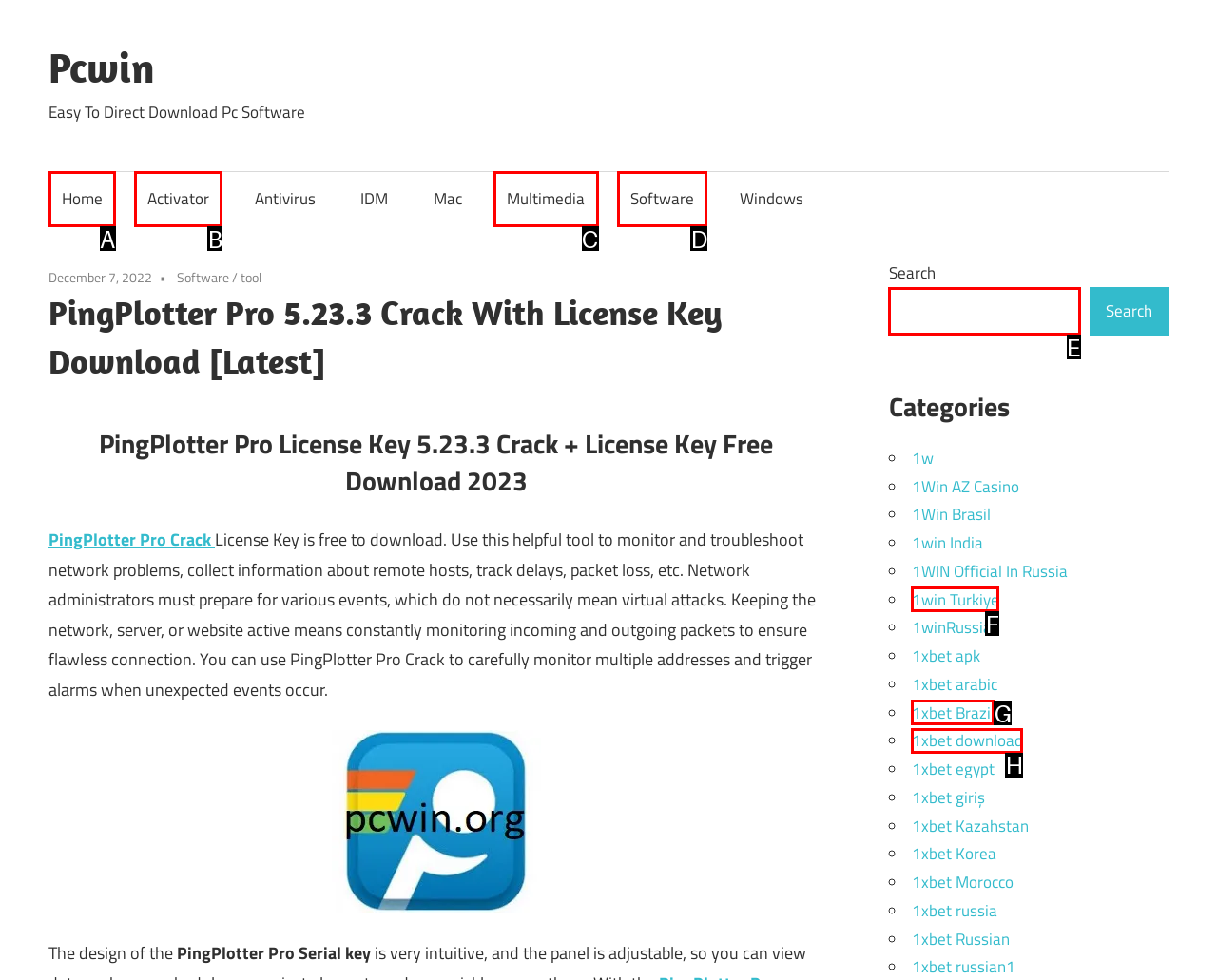Determine the UI element that matches the description: Activator
Answer with the letter from the given choices.

B